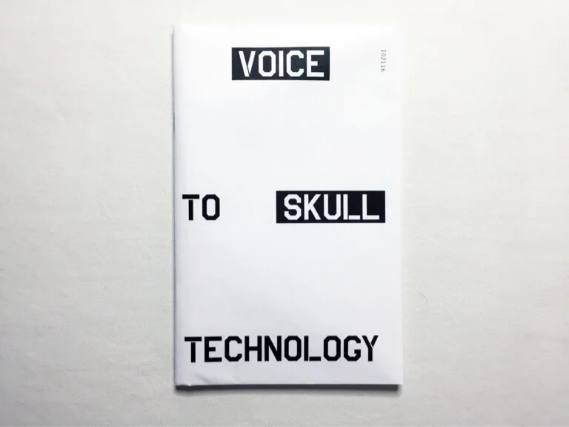How many copies of the publication were produced?
From the image, respond using a single word or phrase.

50